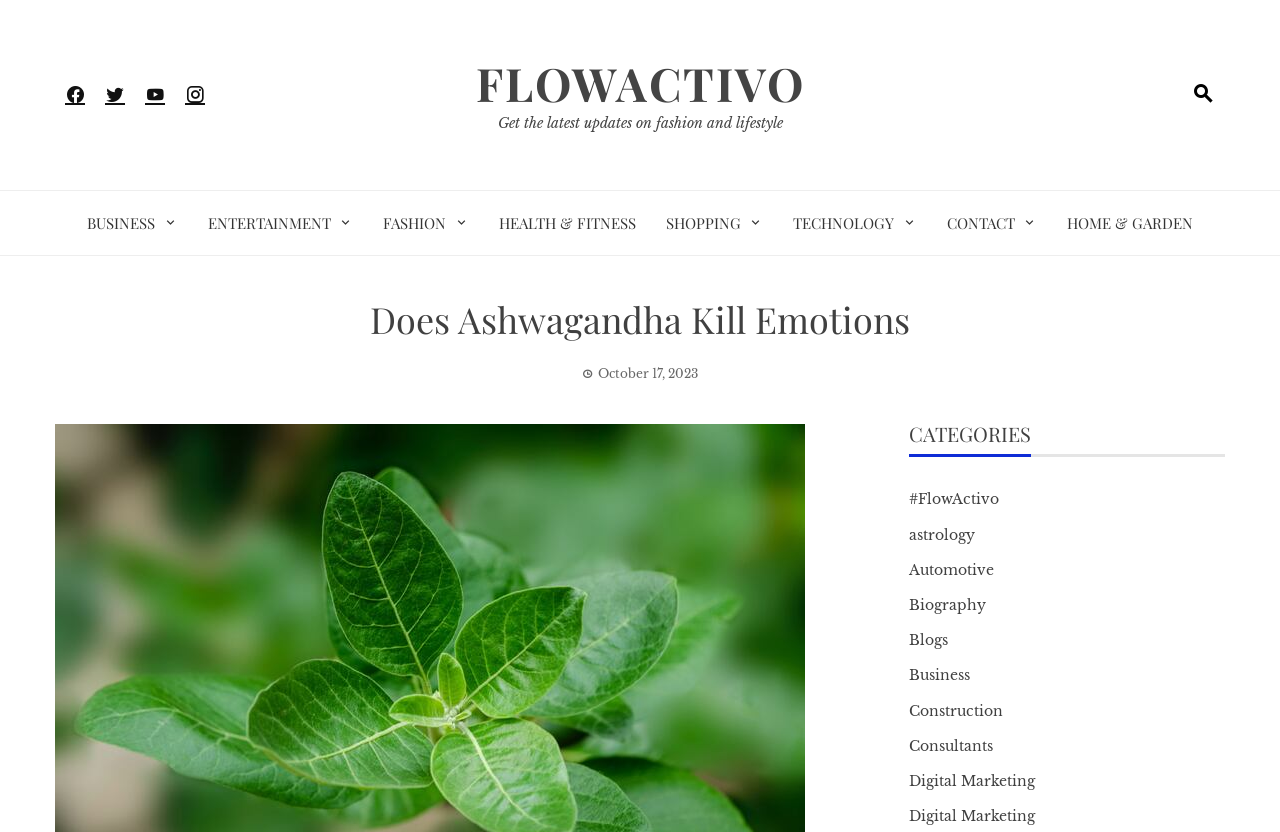Identify the bounding box coordinates for the element you need to click to achieve the following task: "Explore astrology". The coordinates must be four float values ranging from 0 to 1, formatted as [left, top, right, bottom].

[0.71, 0.628, 0.762, 0.658]